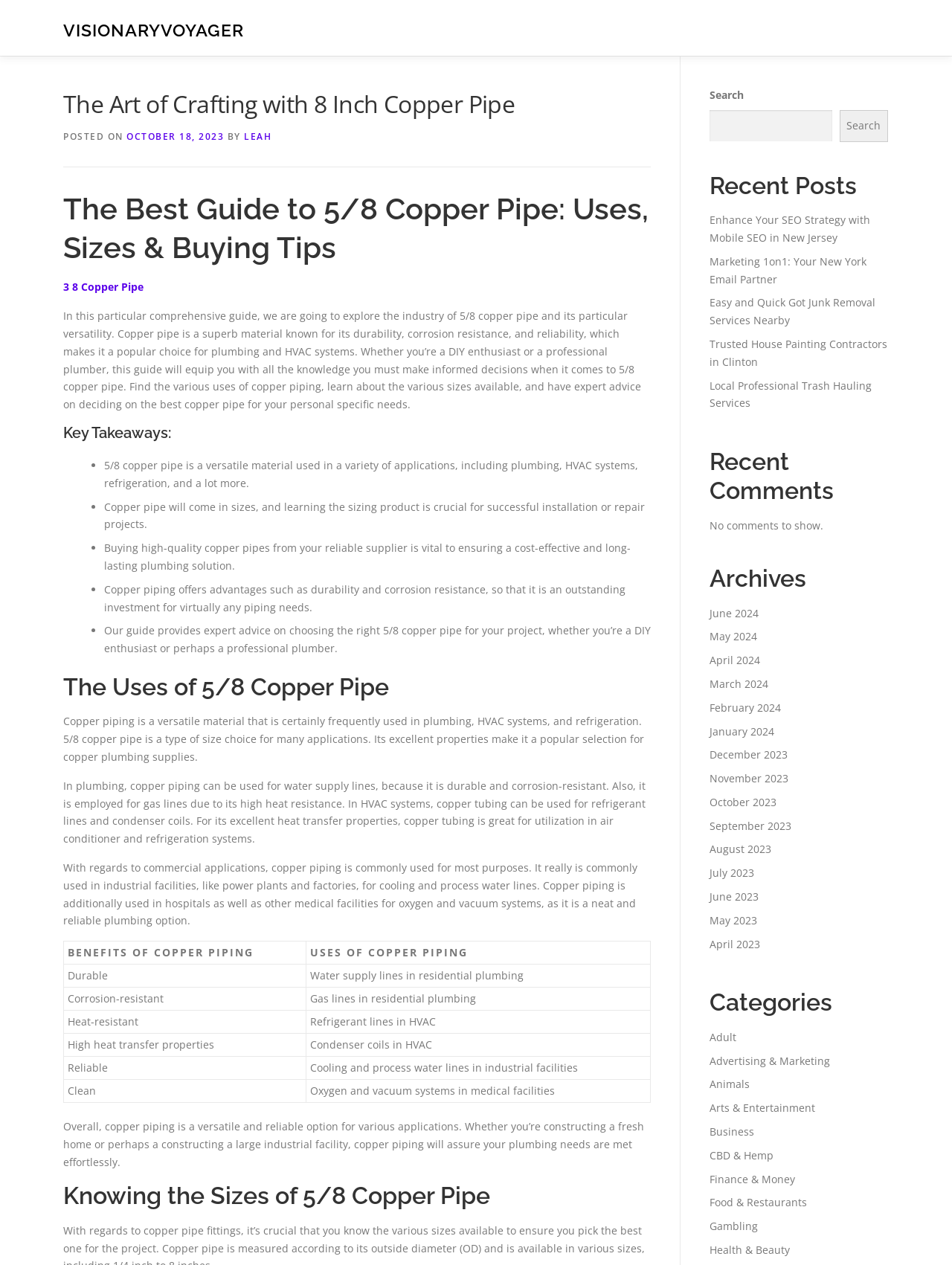What is the date of the article?
Refer to the image and provide a thorough answer to the question.

The date of the article is mentioned in the webpage as October 18, 2023, which is the date when the article was posted.